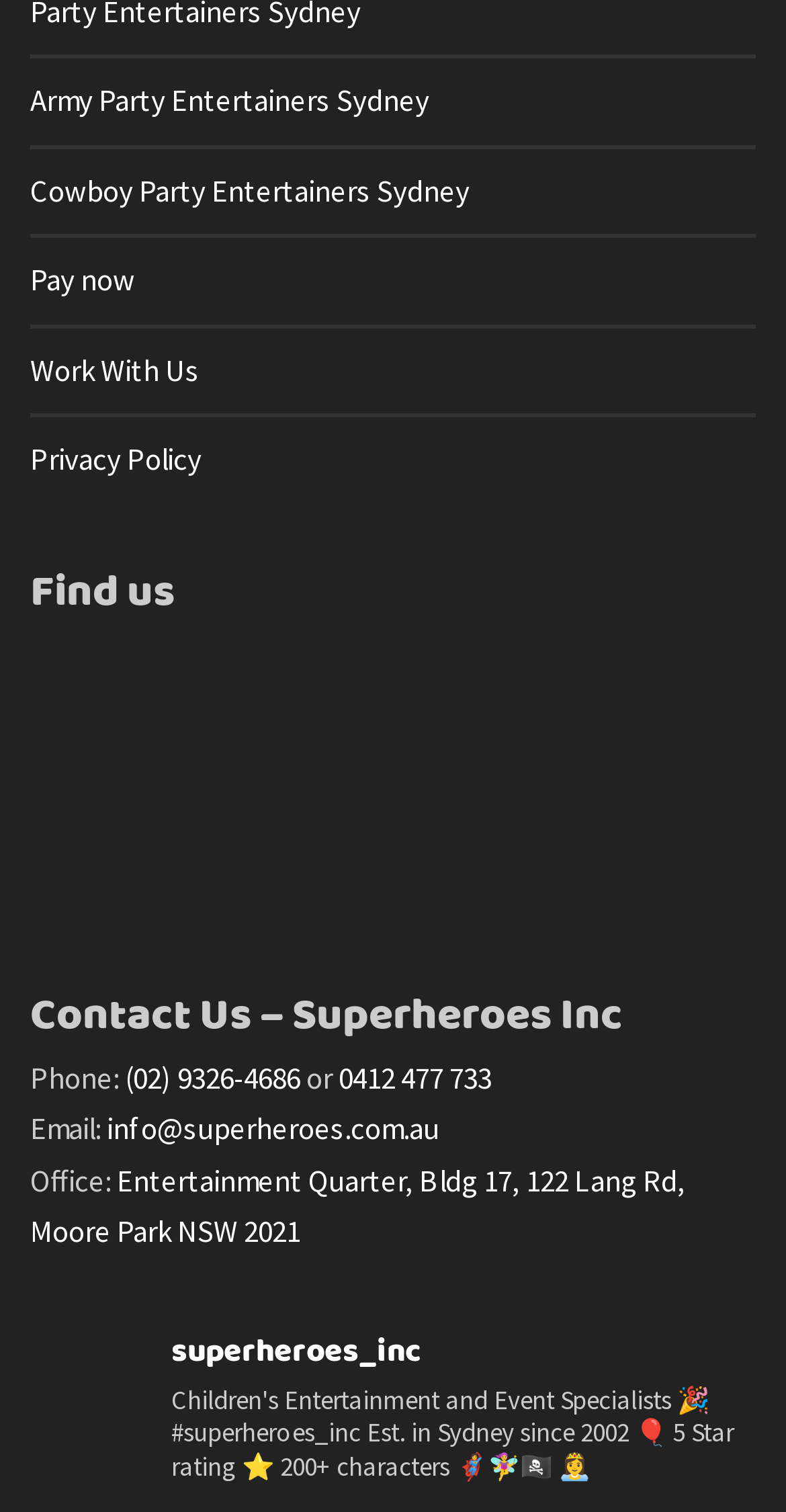What is the phone number?
Using the image, elaborate on the answer with as much detail as possible.

The phone number can be found in the link with the text '(02) 9326-4686' which is next to the 'Phone:' static text